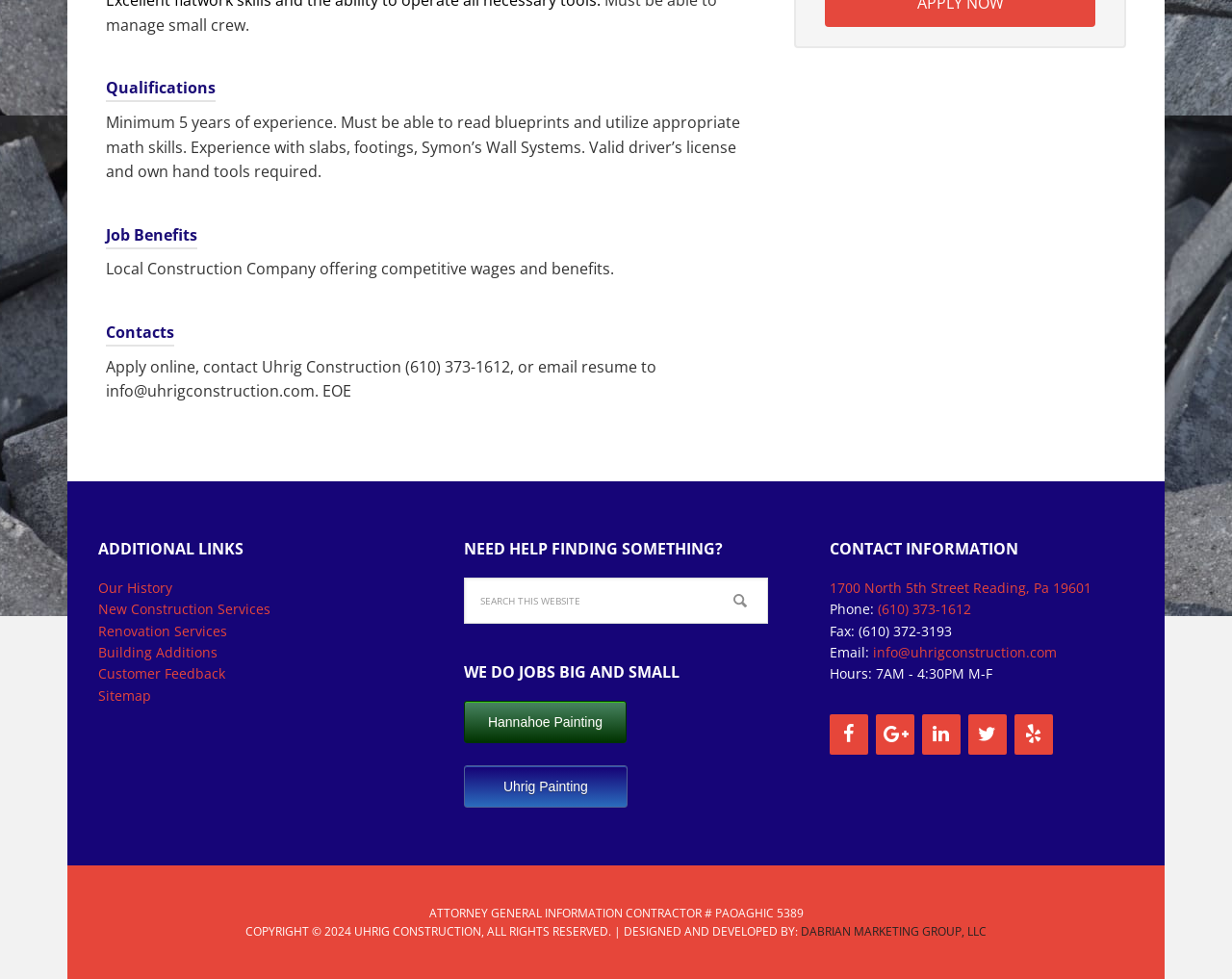Using the format (top-left x, top-left y, bottom-right x, bottom-right y), provide the bounding box coordinates for the described UI element. All values should be floating point numbers between 0 and 1: The Weekly Wonk

None